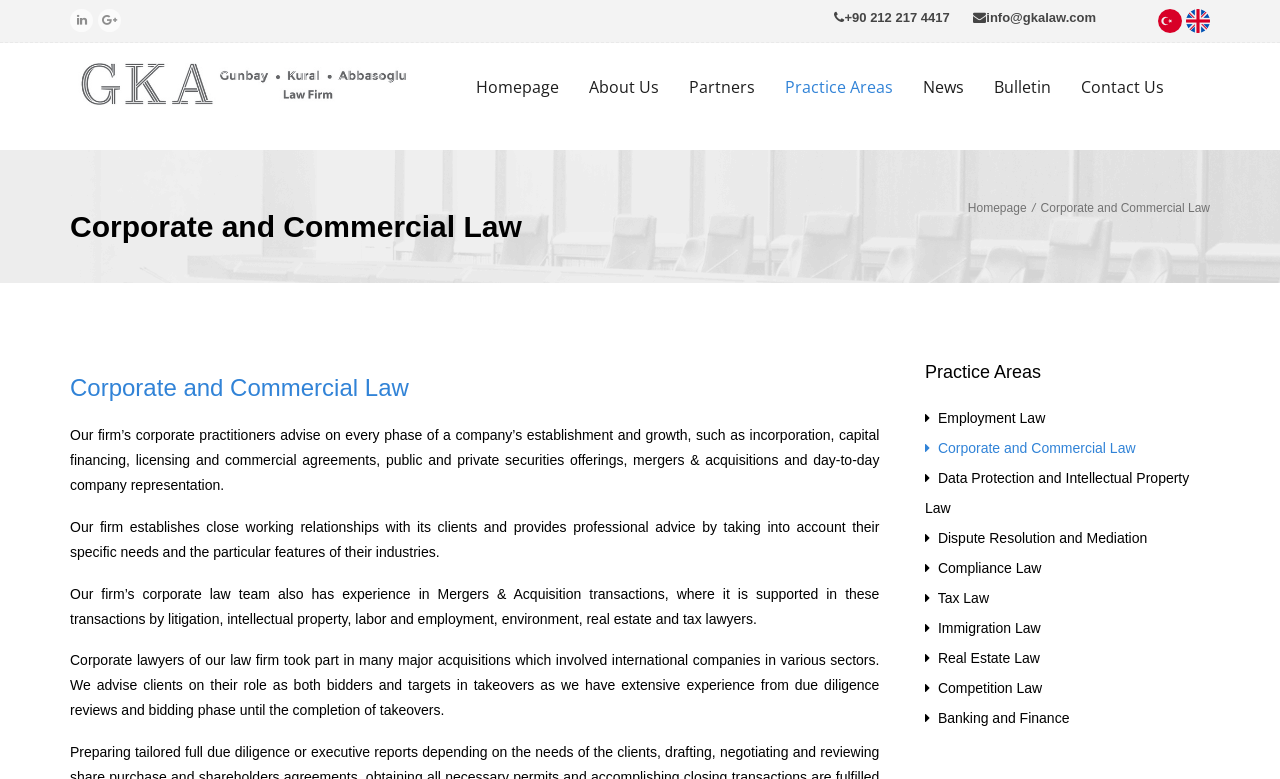Specify the bounding box coordinates for the region that must be clicked to perform the given instruction: "Explore the Practice Areas".

[0.723, 0.466, 0.813, 0.491]